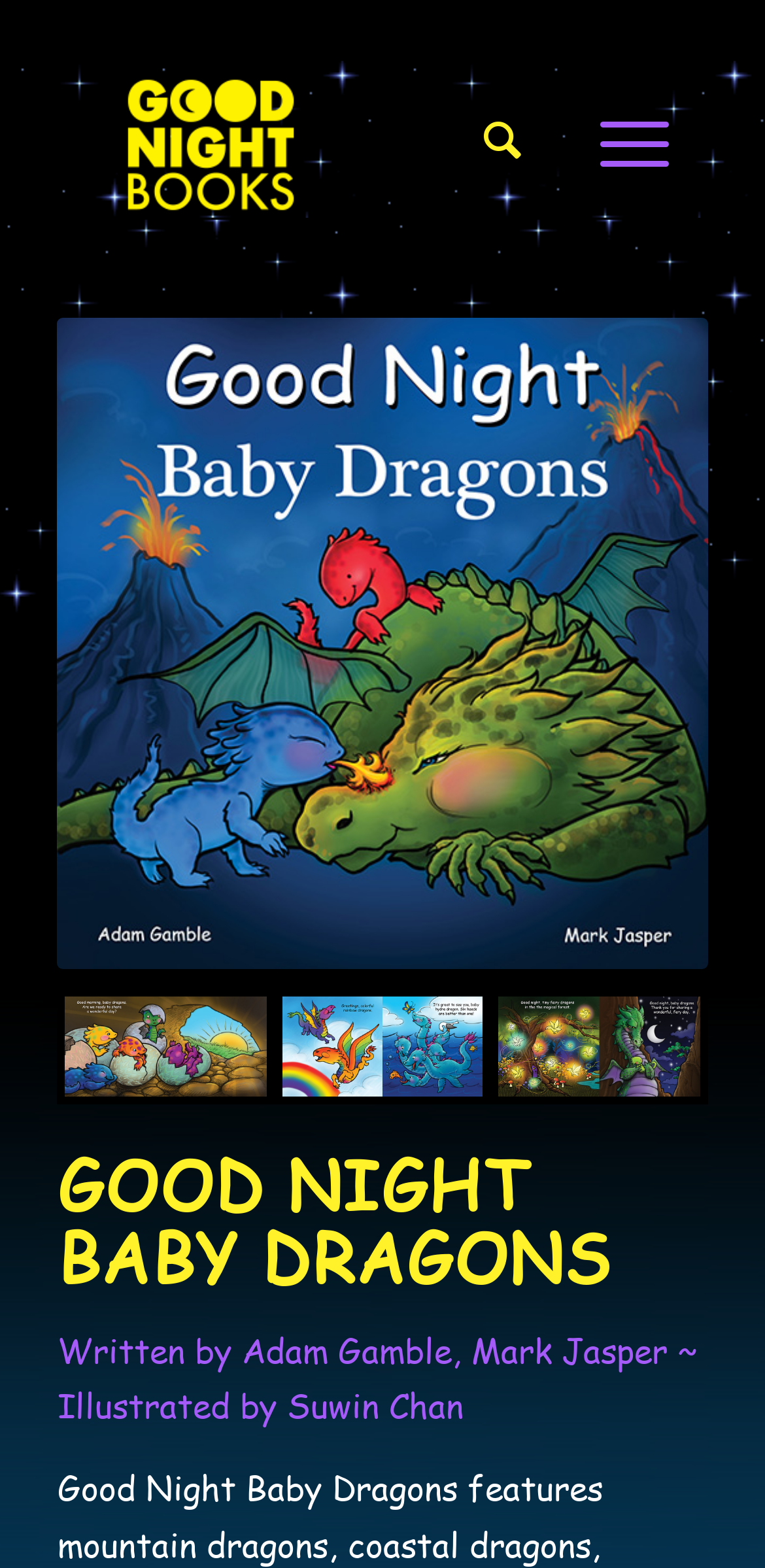With reference to the image, please provide a detailed answer to the following question: What is the illustrator of the book?

The illustrator of the book can be found in the StaticText element 'Written by Adam Gamble, Mark Jasper ~ Illustrated by Suwin Chan' which is located at the bottom of the webpage, providing information about the book's authors and illustrator.